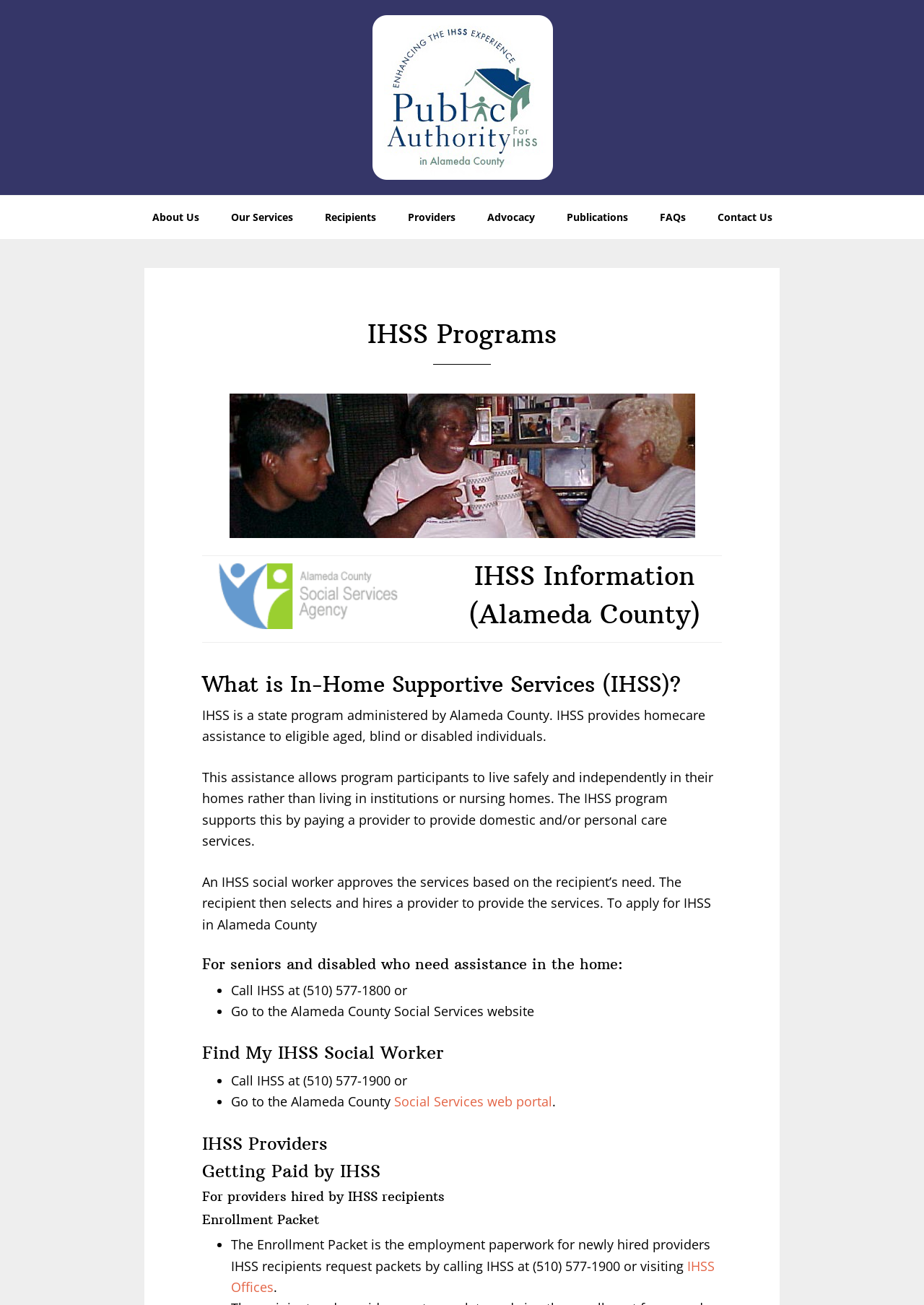Given the element description "Svenska", identify the bounding box of the corresponding UI element.

None